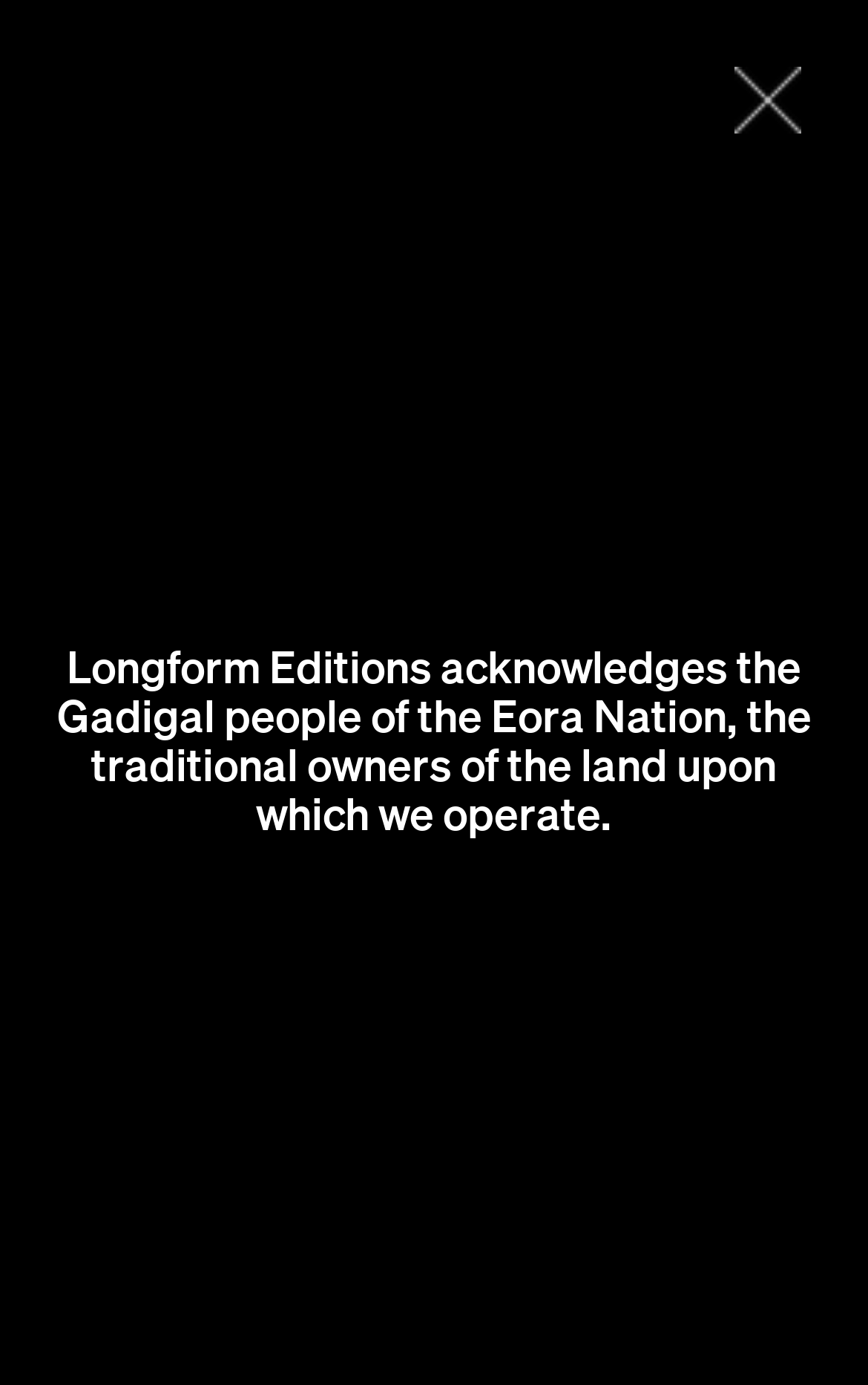Provide a thorough description of the webpage you see.

This webpage is a gallery for listening, specifically focused on immersive music experiences. At the top right corner, there is a close button accompanied by an image. Below it, a heading acknowledges the traditional owners of the land upon which the gallery operates.

The top left section of the page features a series of links, including "LONGFORM EDITIONS", "Editions", "Actions", "About", and "Bandcamp". A "Subscribe" button is also present in this area. 

To the right of the "LONGFORM EDITIONS" link, there is a button with no text. Below this section, there are navigation links, including "Previous", "Next", and a separator slash in between.

The main content area begins with a heading that reads "A gallery for listening" followed by the text "LE130". Below this, there is a heading that lists the names "Stephen Vitiello, Brendan Canty, Hahn Rowe". 

A "First" label is positioned below the names, followed by a "PLAY" button with a small image. The button is accompanied by a date, "16.08.2023". 

A brief biography of Stephen Vitiello, an electronic musician and media artist, is presented at the bottom of the page.